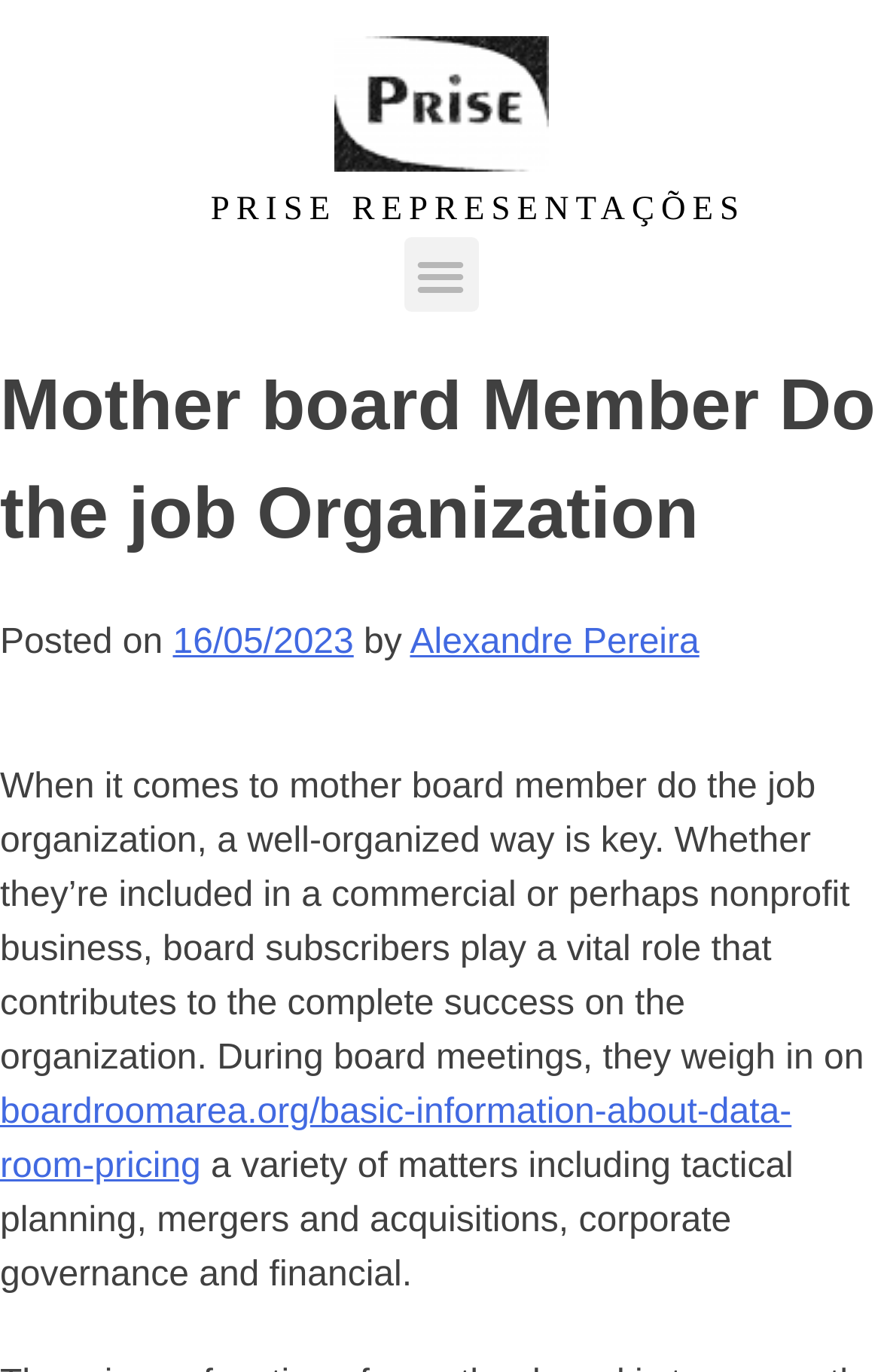Answer the question with a brief word or phrase:
What is the logo image filename?

logo risca lápis PRISE 3.png